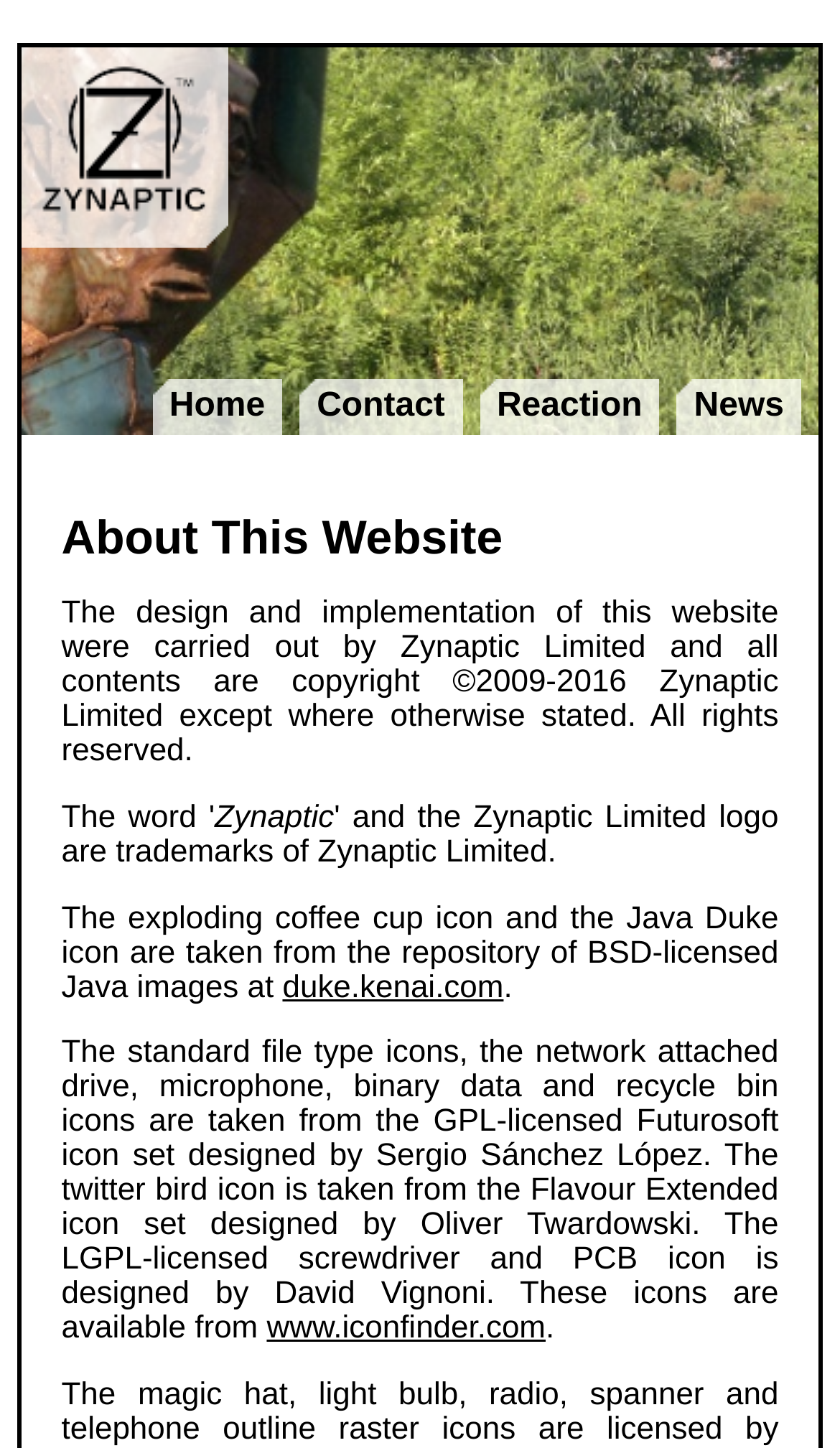Identify the bounding box of the HTML element described as: "duke.kenai.com".

[0.336, 0.67, 0.6, 0.694]